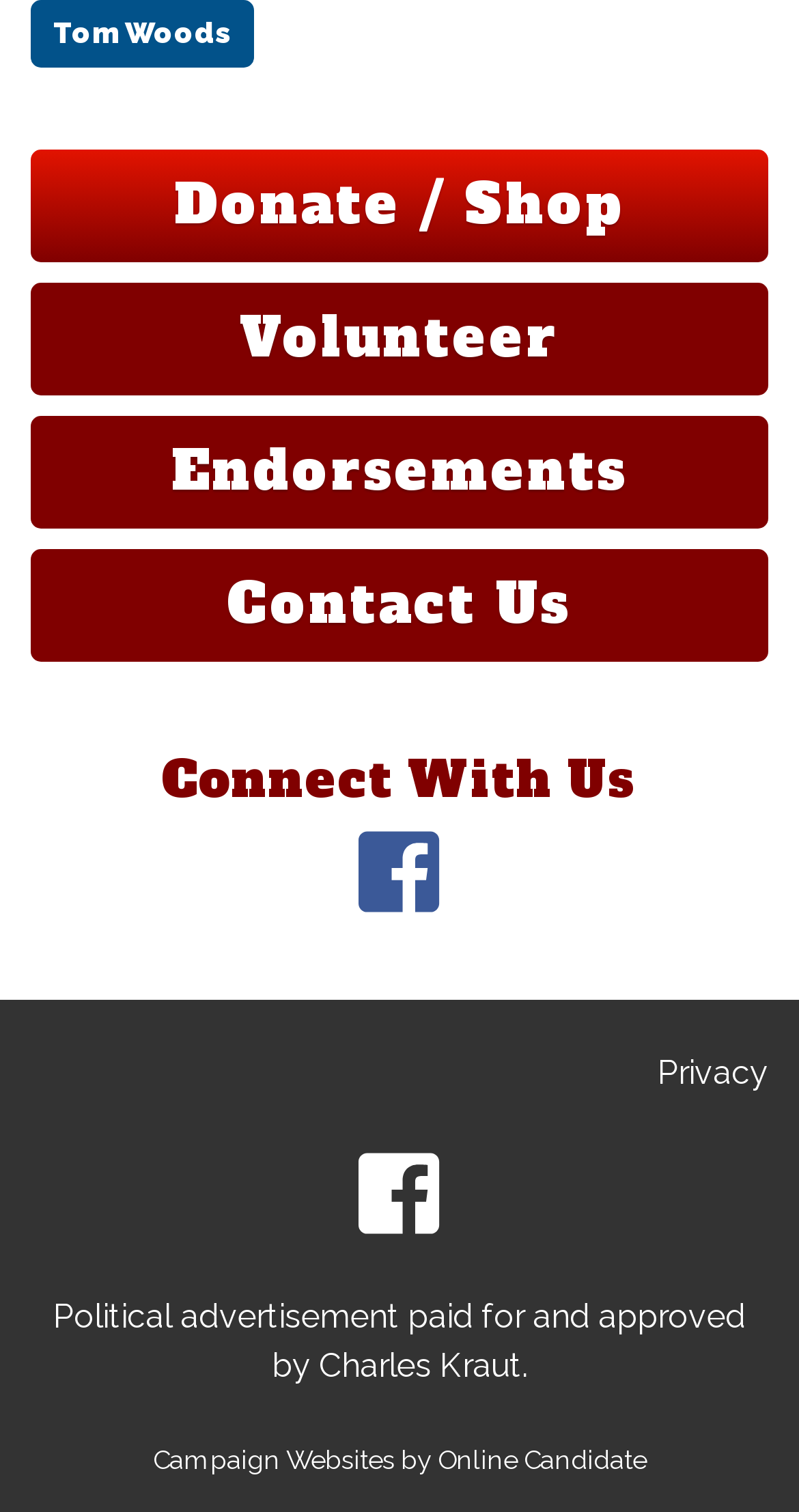What are the main navigation links?
Based on the visual, give a brief answer using one word or a short phrase.

Donate, Volunteer, Endorsements, Contact Us